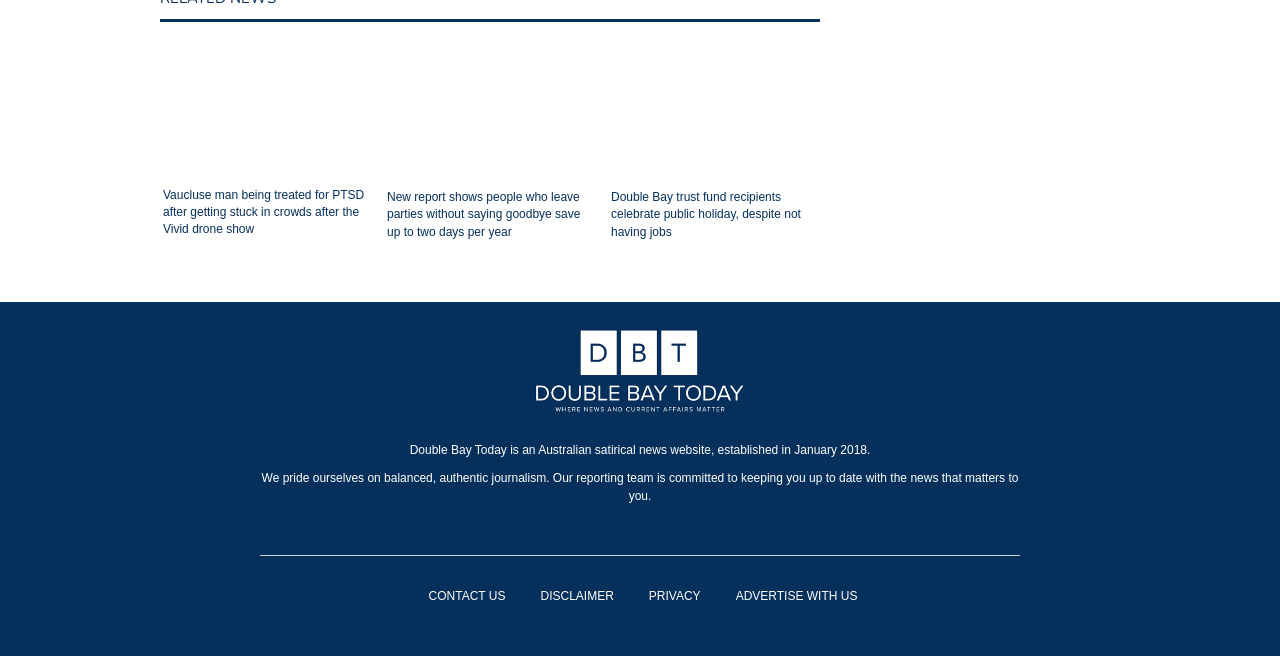Using the element description: "DISCLAIMER", determine the bounding box coordinates for the specified UI element. The coordinates should be four float numbers between 0 and 1, [left, top, right, bottom].

[0.407, 0.879, 0.49, 0.94]